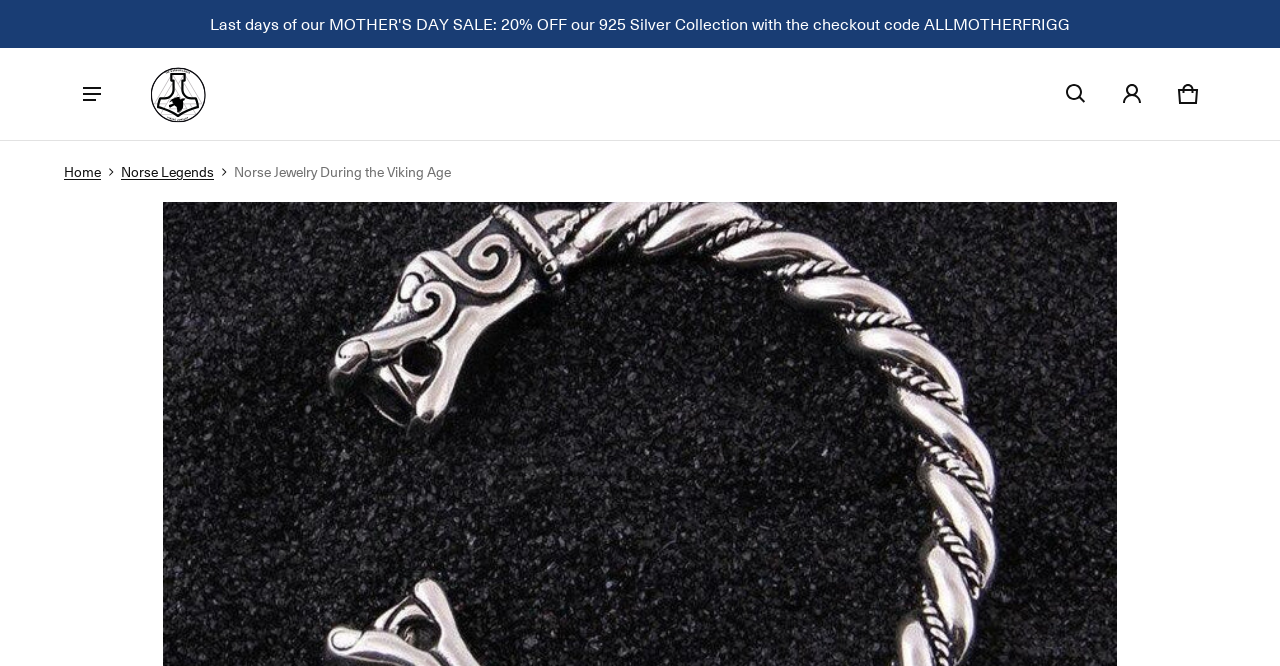What is the current page about? Observe the screenshot and provide a one-word or short phrase answer.

Norse Jewelry